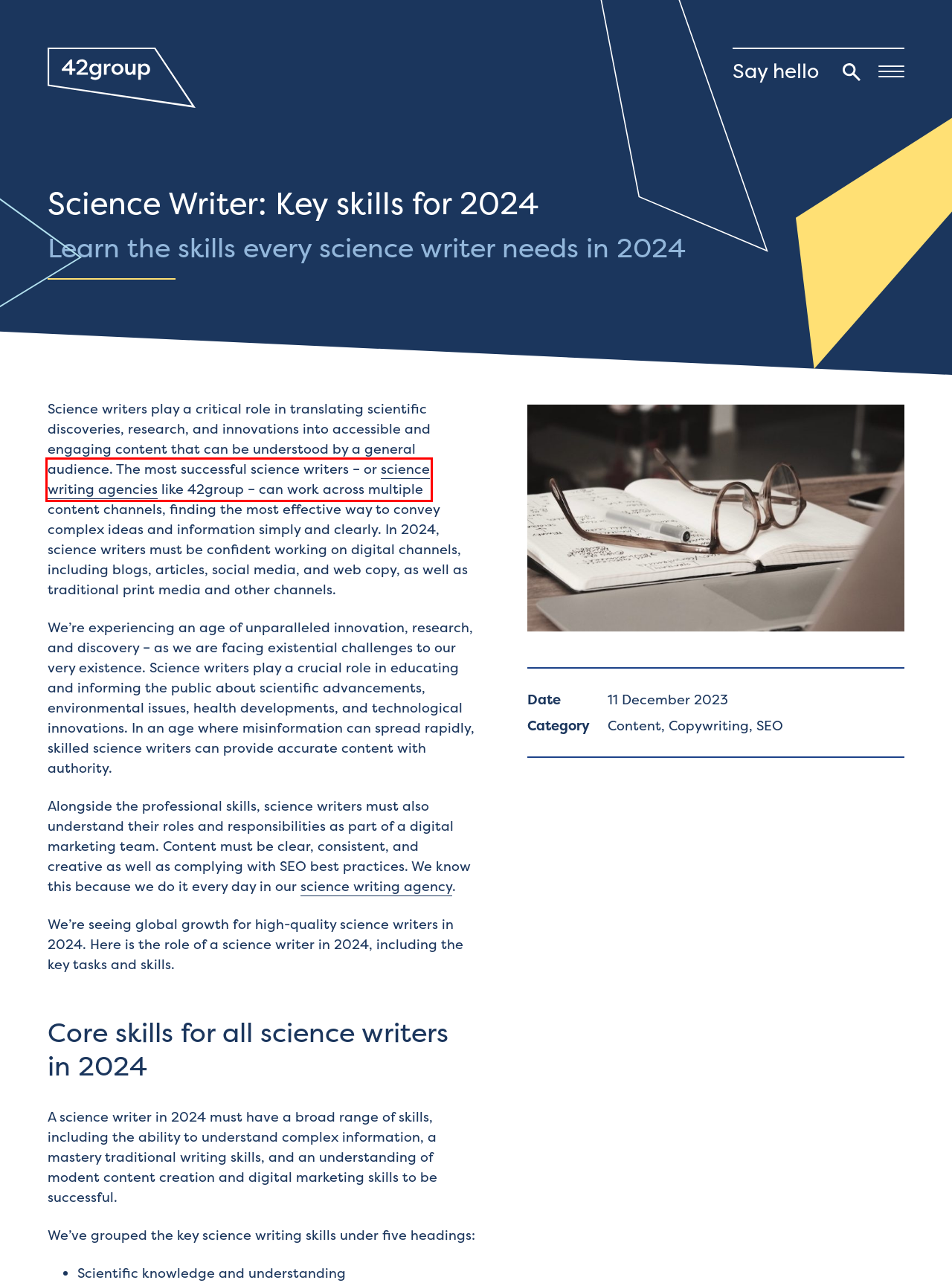You are given a webpage screenshot where a red bounding box highlights an element. Determine the most fitting webpage description for the new page that loads after clicking the element within the red bounding box. Here are the candidates:
A. Content | Bristol Content Agency | Content Marketing
B. Inside A Specialist Science Writing Agency | 42group
C. Medical SEO Content | Medical Content Agency | 42group
D. 42group | Healthcare Content | Charity Copywriting | Science Writer
E. Science Content | Scientific Writer | 42group
F. SEO | Healthcare SEO | PPC | PPC Copywriting | 42group
G. Copywriting | Copywriting Agency | Copywriters | 42group
H. Searching For A Science Writer | Science Copywriter | 42group

E